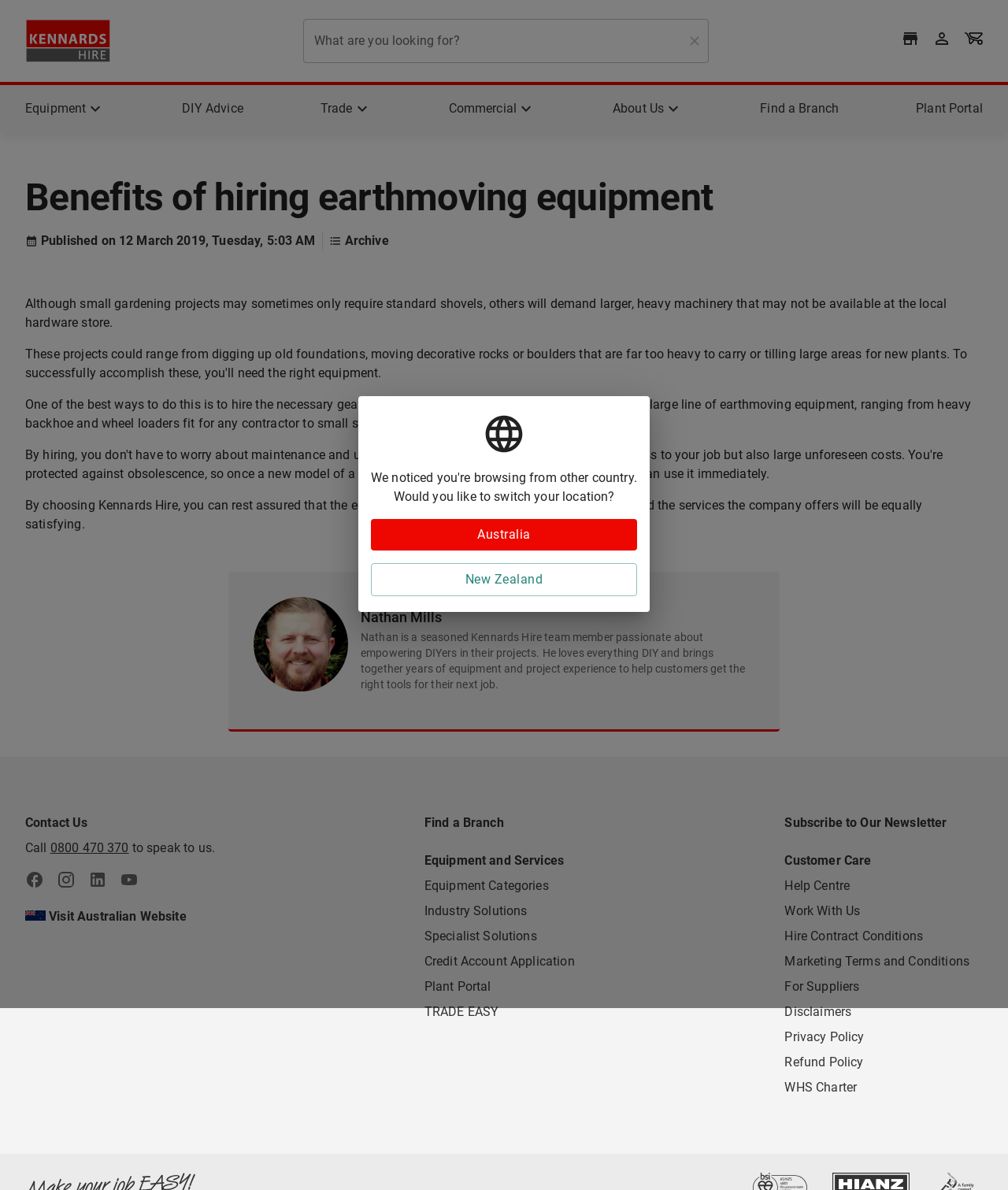Find the bounding box coordinates of the area to click in order to follow the instruction: "Click the logo".

None